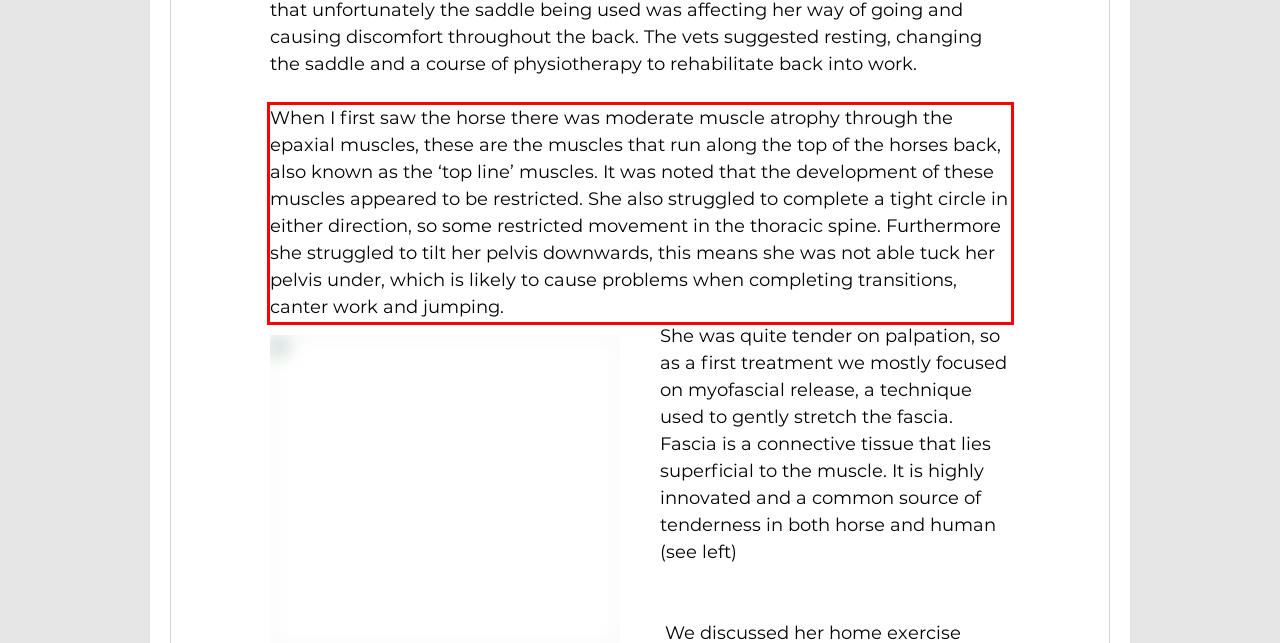You are given a screenshot showing a webpage with a red bounding box. Perform OCR to capture the text within the red bounding box.

When I first saw the horse there was moderate muscle atrophy through the epaxial muscles, these are the muscles that run along the top of the horses back, also known as the ‘top line’ muscles. It was noted that the development of these muscles appeared to be restricted. She also struggled to complete a tight circle in either direction, so some restricted movement in the thoracic spine. Furthermore she struggled to tilt her pelvis downwards, this means she was not able tuck her pelvis under, which is likely to cause problems when completing transitions, canter work and jumping.